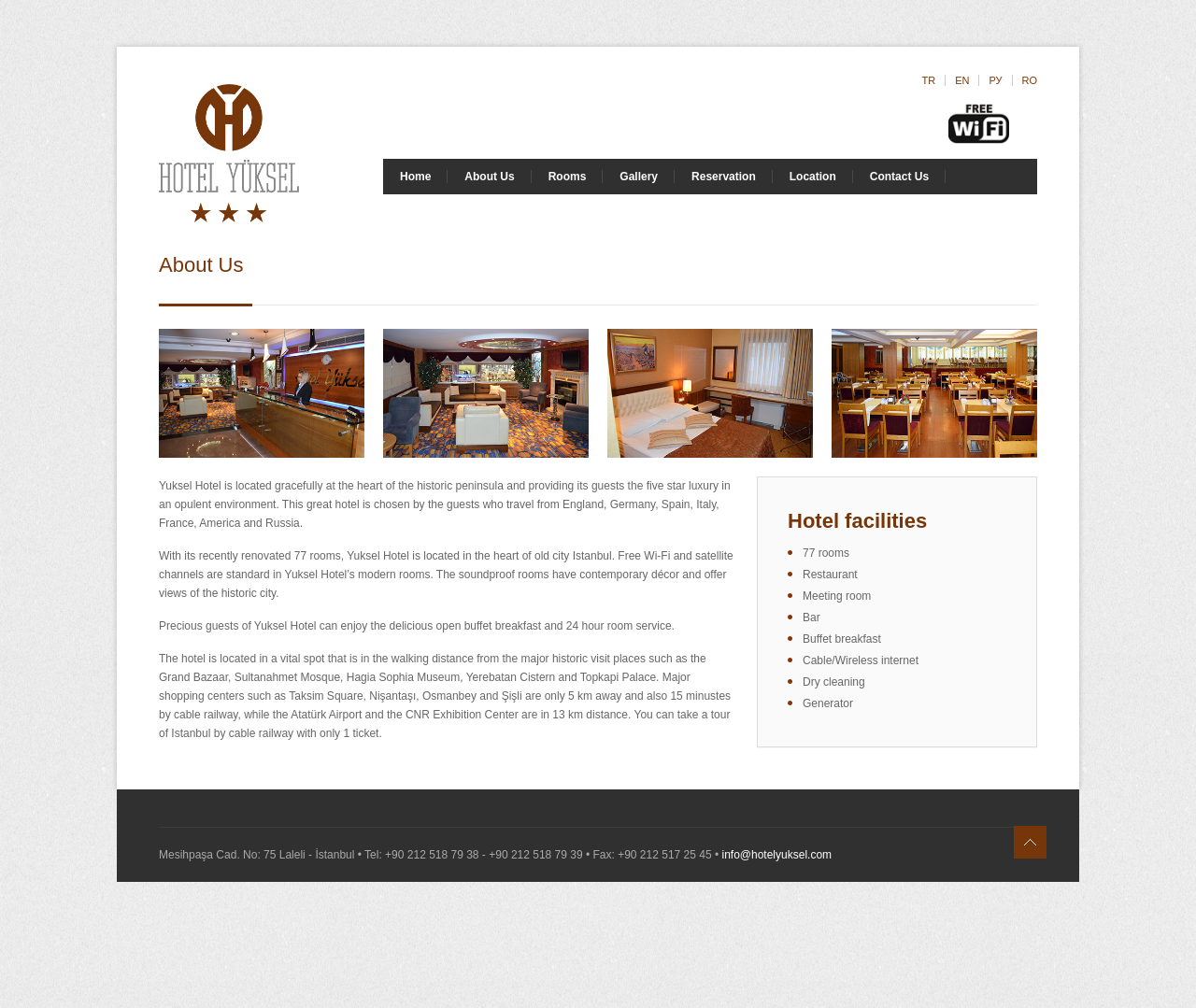What amenities does the hotel offer?
Kindly offer a comprehensive and detailed response to the question.

The hotel offers several amenities, including a restaurant, meeting room, bar, buffet breakfast, cable/wireless internet, dry cleaning, and a generator, which are listed in the 'Hotel facilities' section of the webpage.